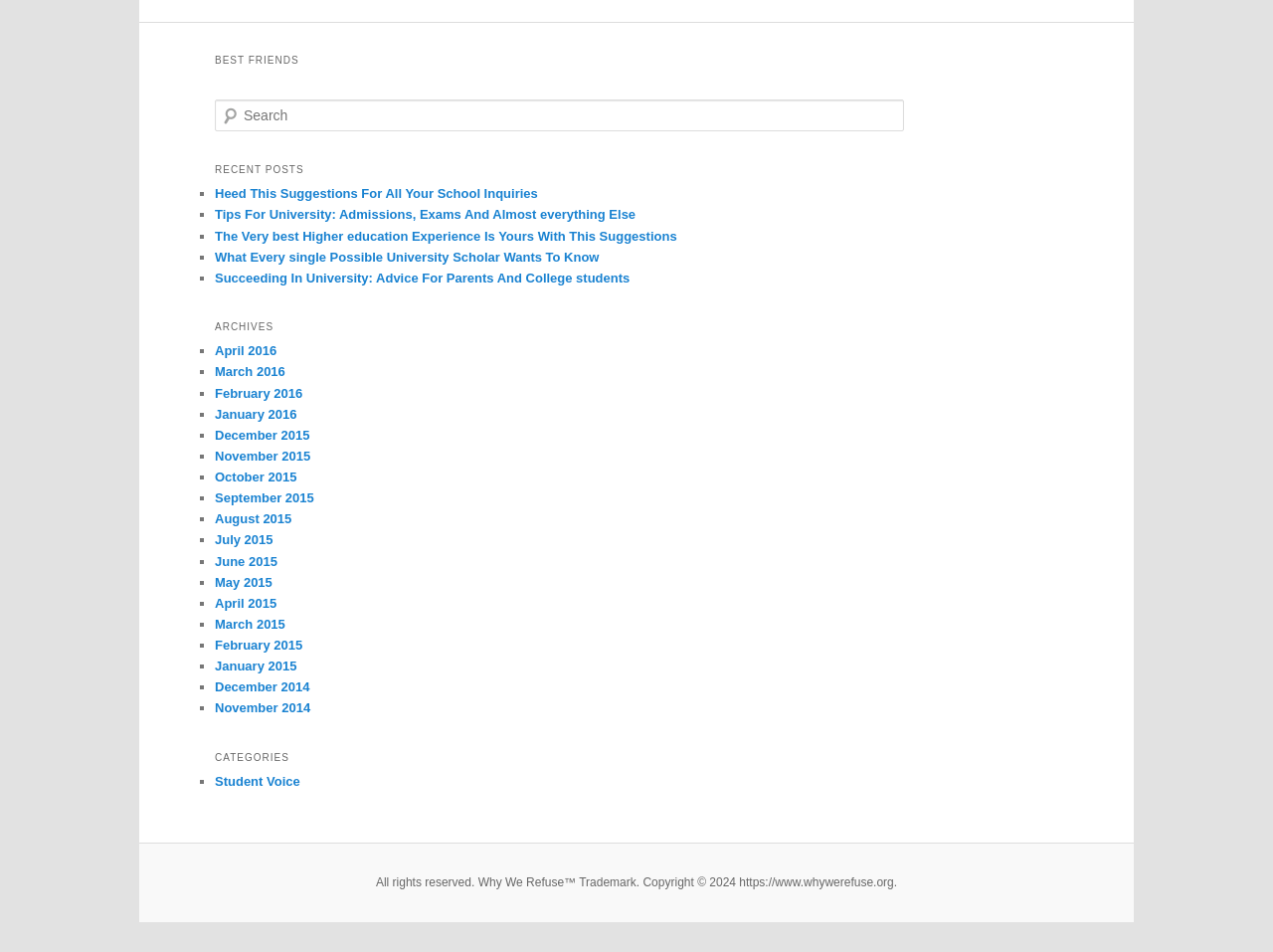Please mark the clickable region by giving the bounding box coordinates needed to complete this instruction: "Search for something".

[0.169, 0.104, 0.71, 0.138]